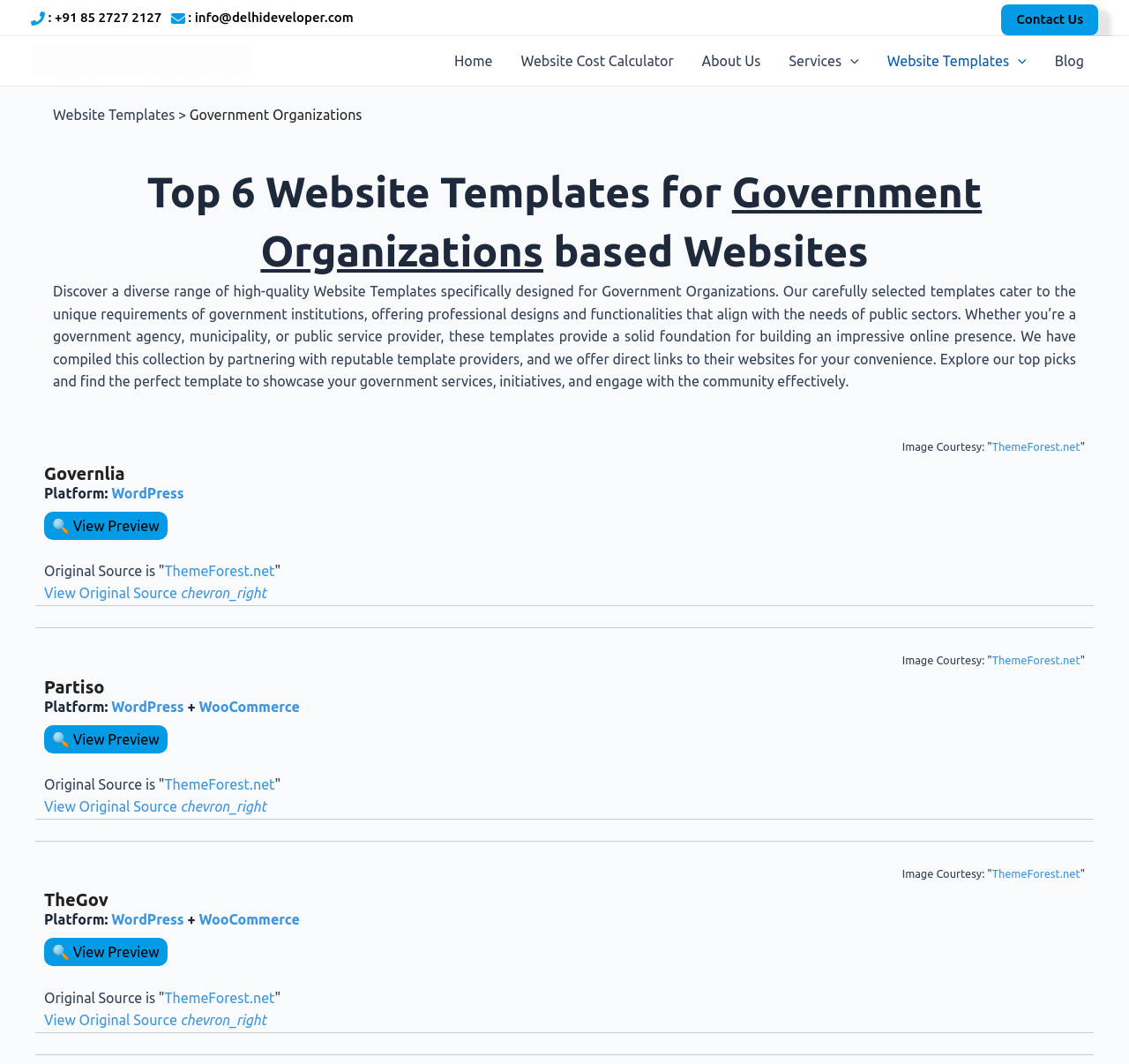Locate the bounding box coordinates of the item that should be clicked to fulfill the instruction: "Explore Governlia template".

[0.039, 0.435, 0.111, 0.454]